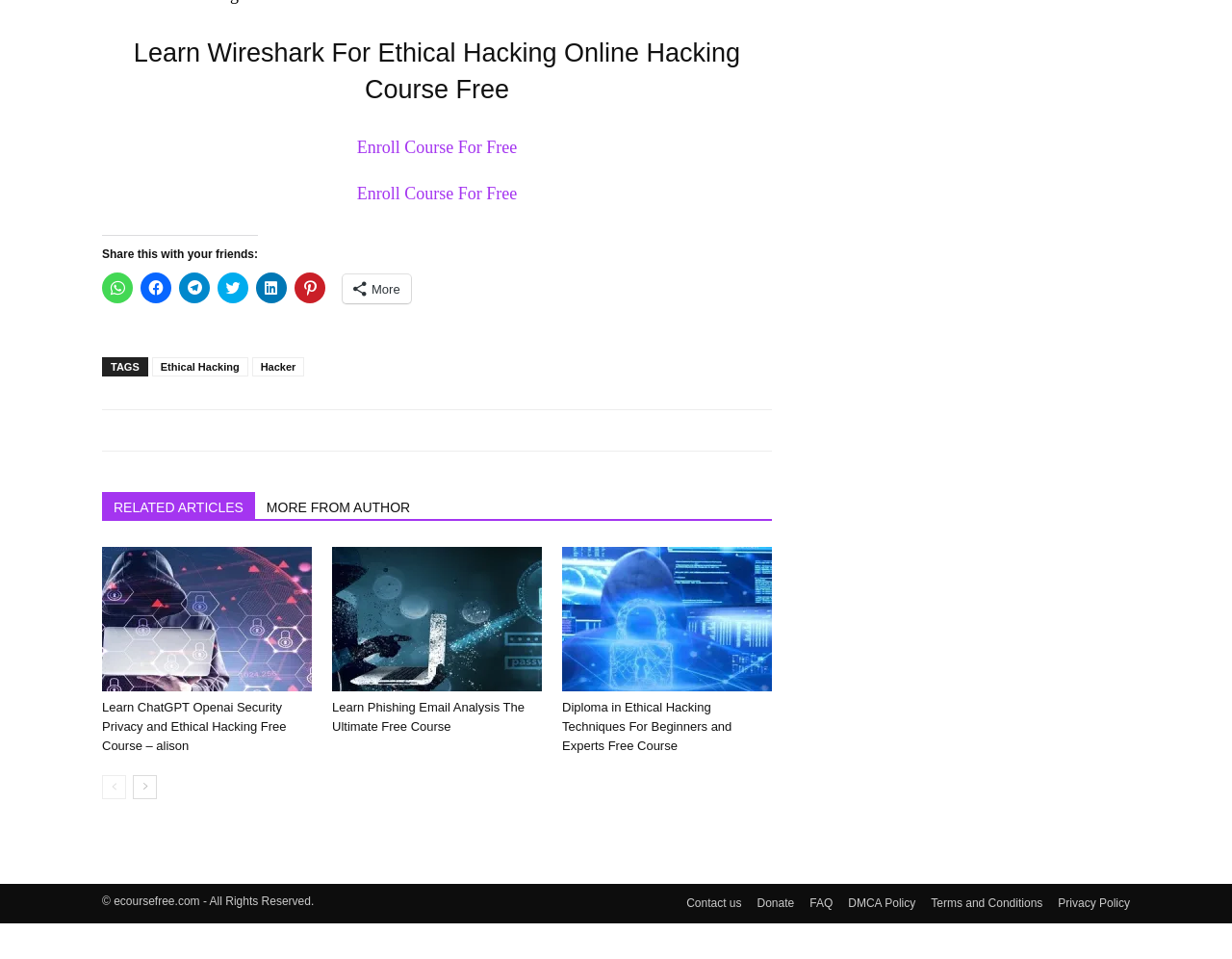Using the description: "Terms and Conditions", identify the bounding box of the corresponding UI element in the screenshot.

[0.756, 0.933, 0.846, 0.951]